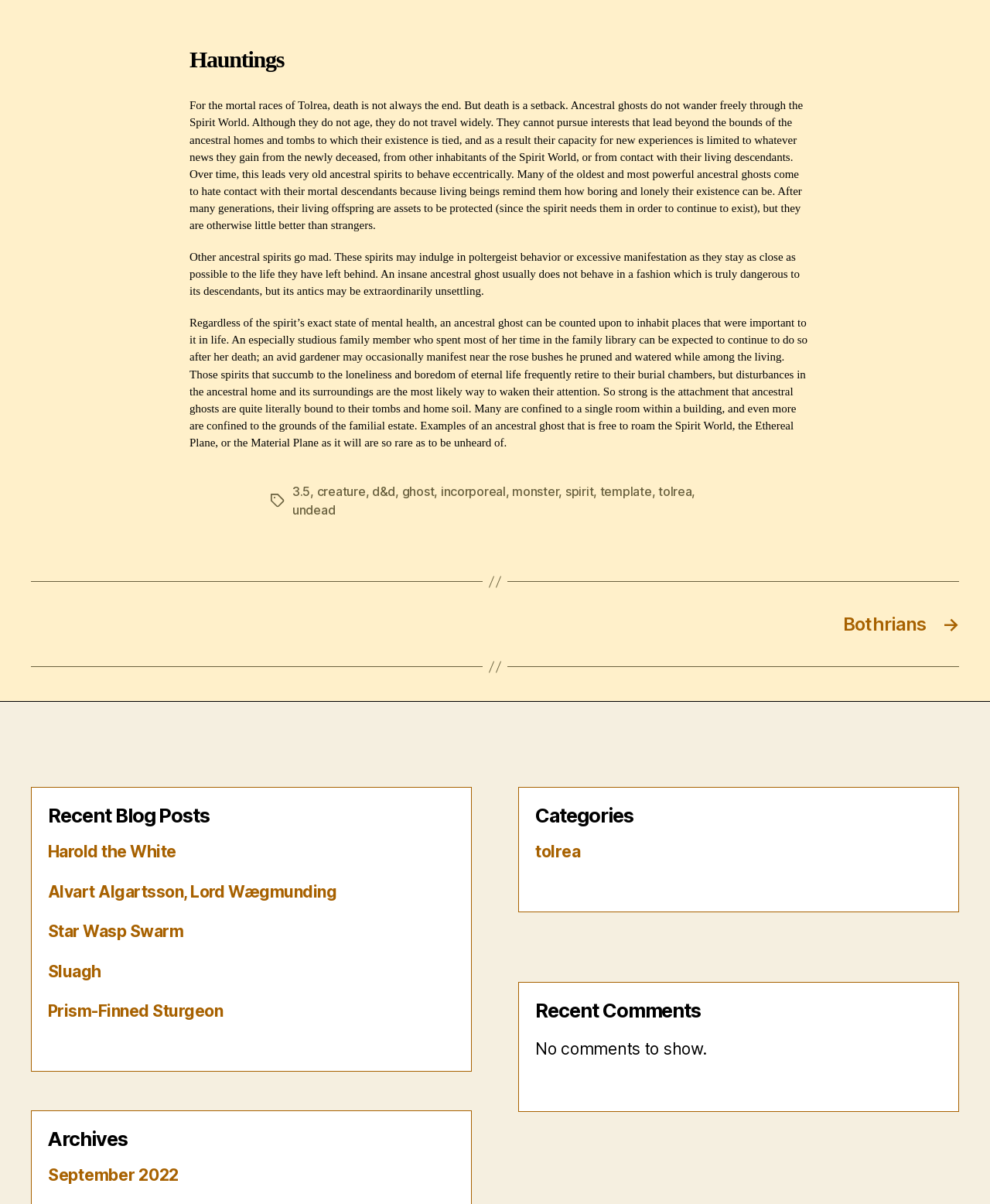Identify the bounding box coordinates of the element to click to follow this instruction: 'Browse the 'September 2022' archive'. Ensure the coordinates are four float values between 0 and 1, provided as [left, top, right, bottom].

[0.048, 0.968, 0.181, 0.984]